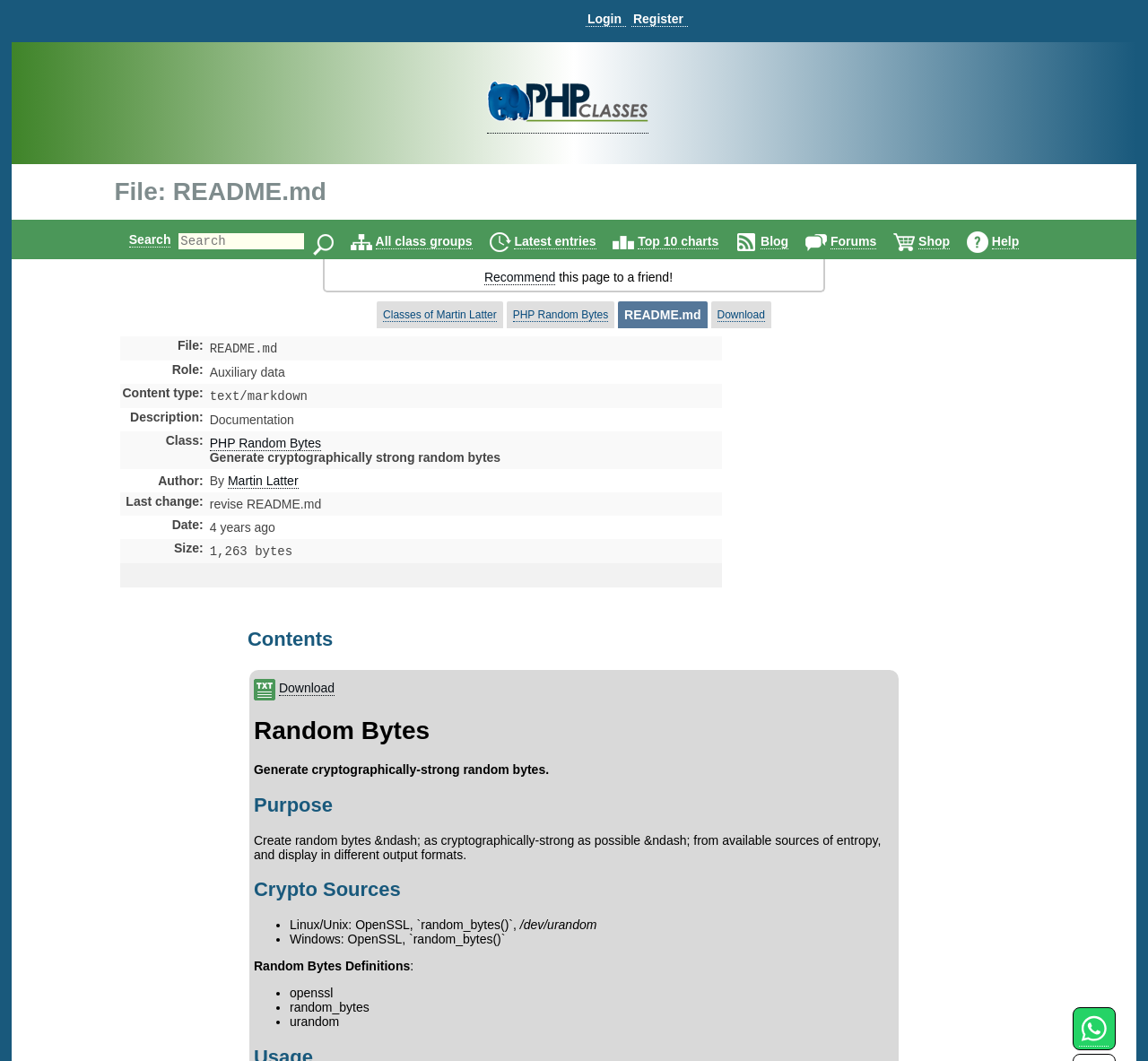Locate the bounding box coordinates of the clickable element to fulfill the following instruction: "Leave a comment". Provide the coordinates as four float numbers between 0 and 1 in the format [left, top, right, bottom].

None